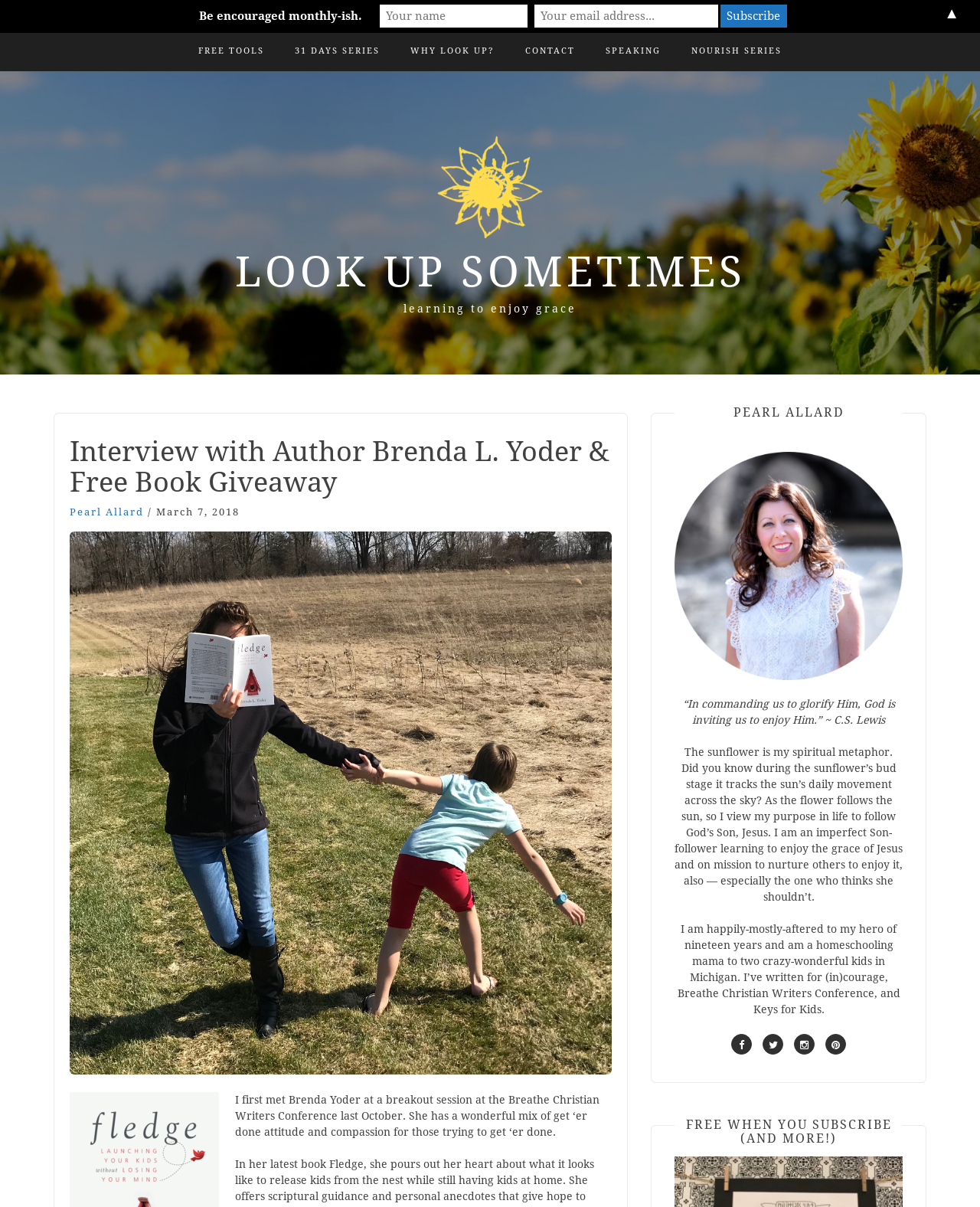What is the name of the website or blog?
Based on the visual, give a brief answer using one word or a short phrase.

Look Up Sometimes